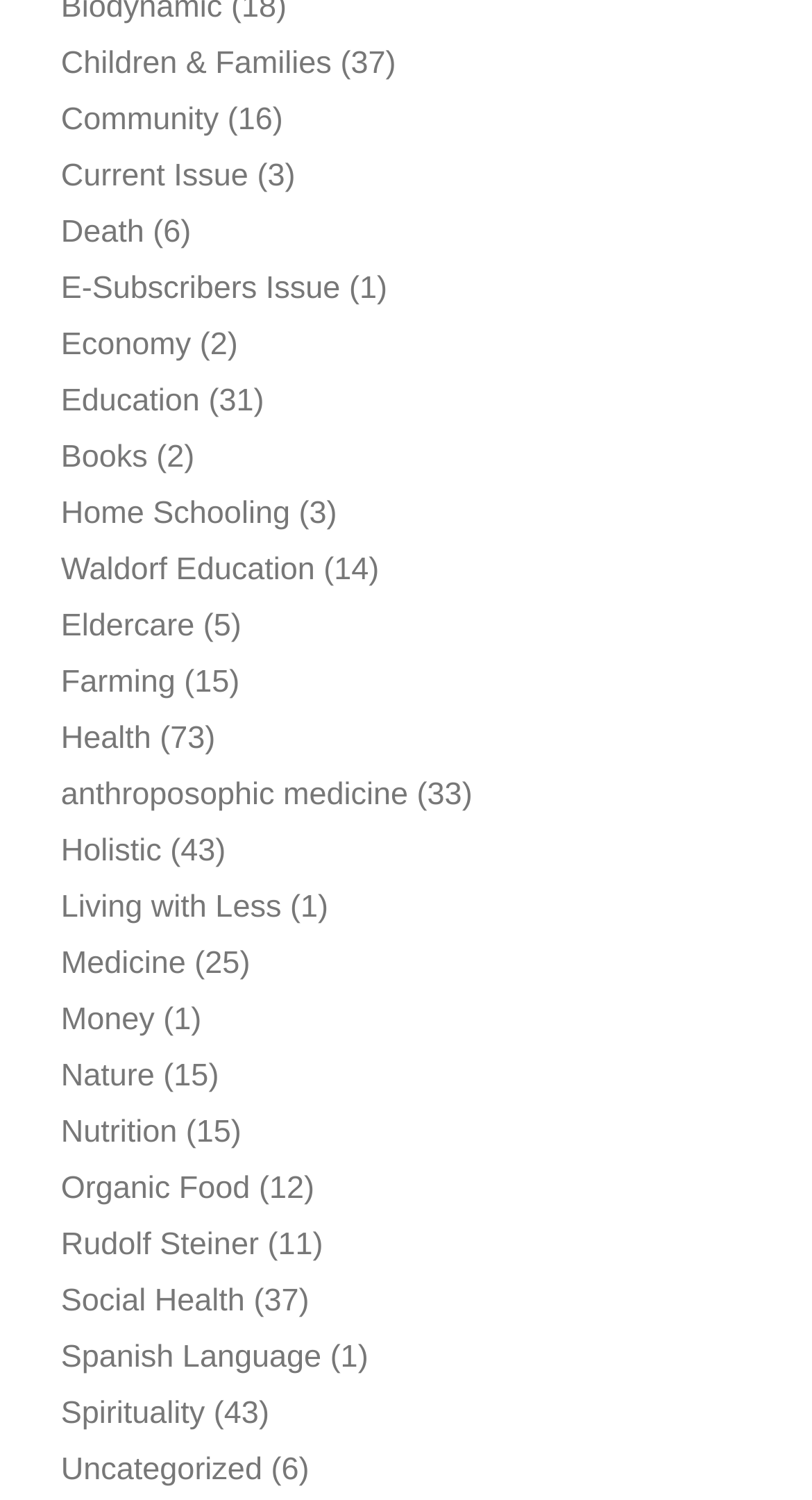Please determine the bounding box coordinates of the area that needs to be clicked to complete this task: 'Click on 'Children & Families''. The coordinates must be four float numbers between 0 and 1, formatted as [left, top, right, bottom].

[0.075, 0.03, 0.408, 0.054]